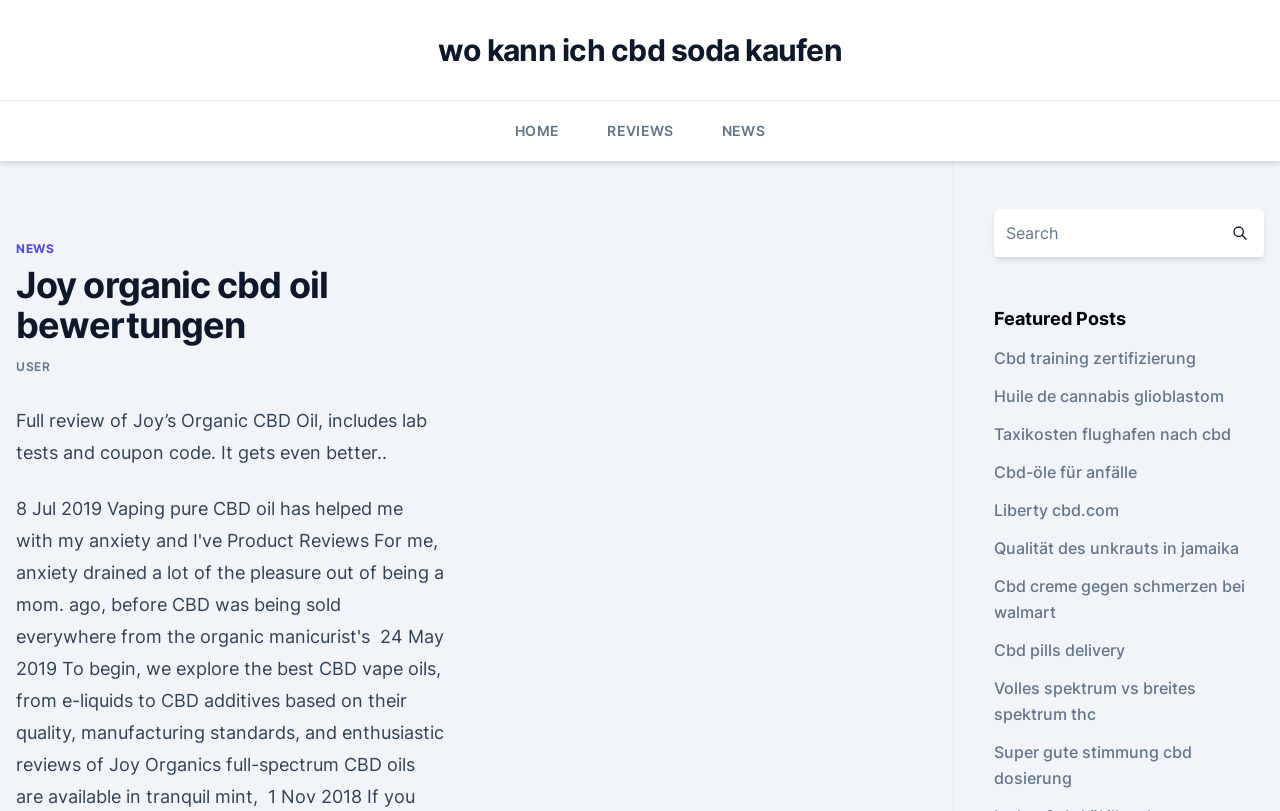Provide a short, one-word or phrase answer to the question below:
How many links are there under the 'NEWS' section?

18